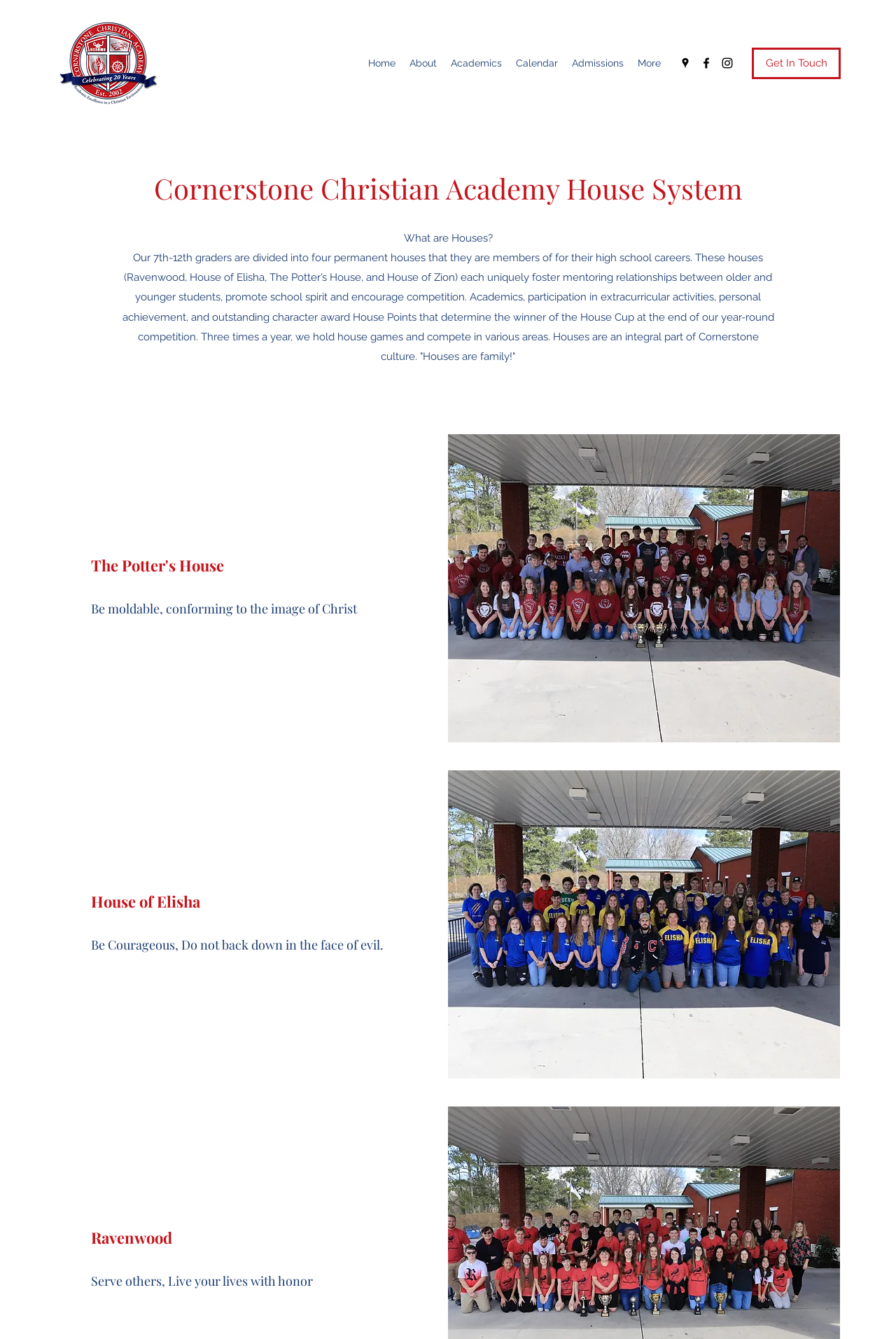How many houses are there in the academy?
Using the screenshot, give a one-word or short phrase answer.

Four